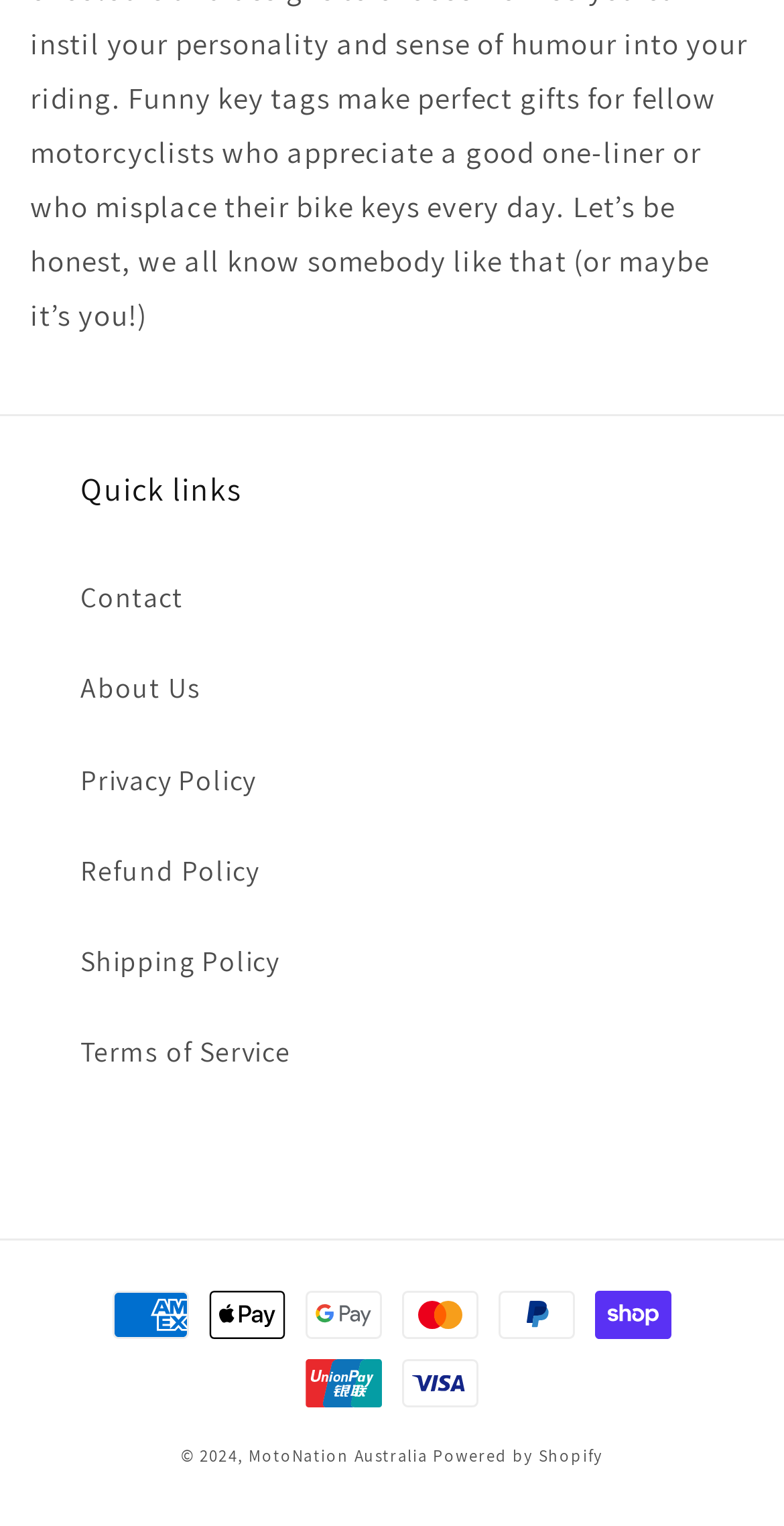What are the payment methods accepted?
From the screenshot, supply a one-word or short-phrase answer.

American Express, Apple Pay, etc.